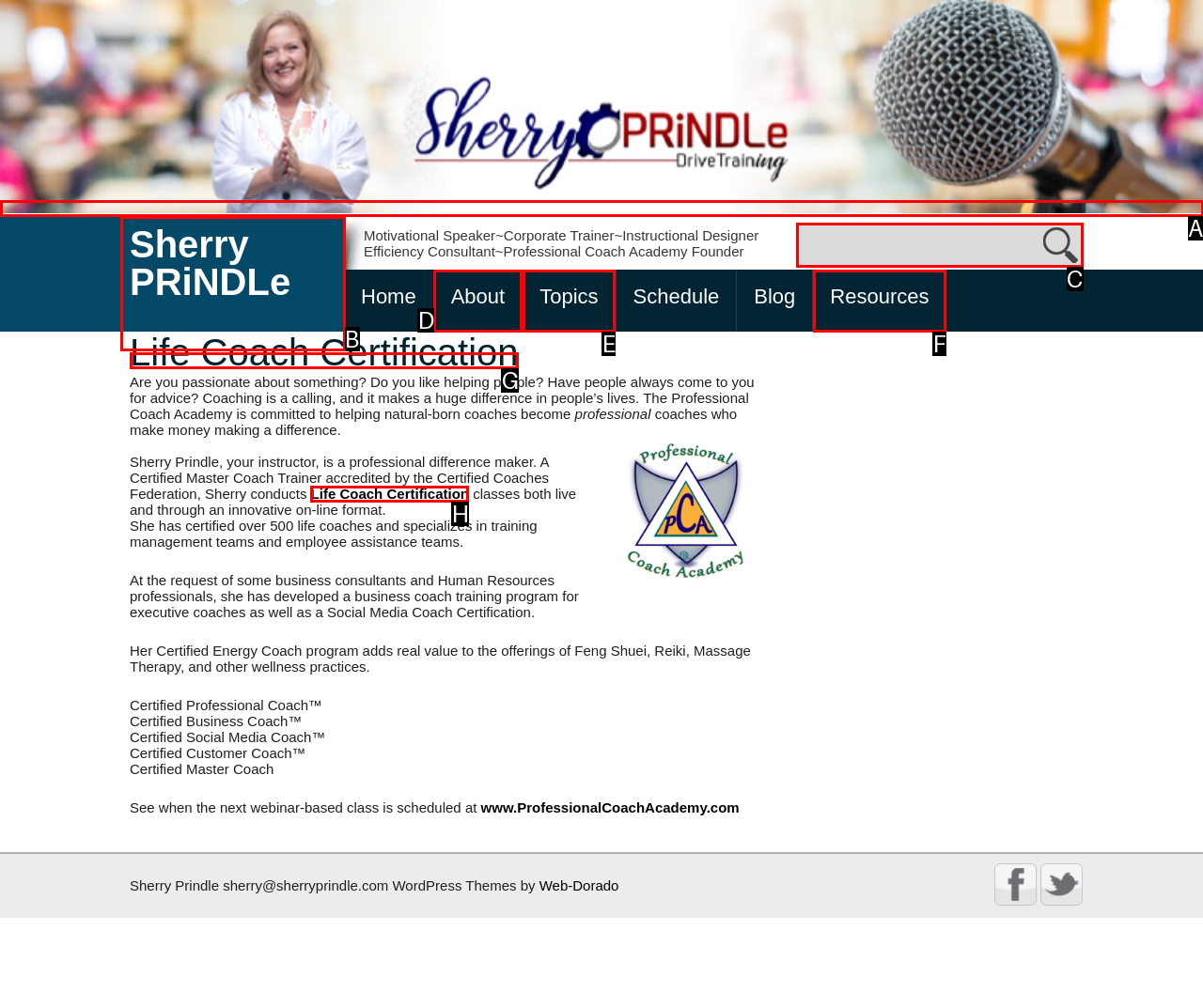Select the appropriate HTML element to click on to finish the task: Contact Sherry PRiNDLe.
Answer with the letter corresponding to the selected option.

B